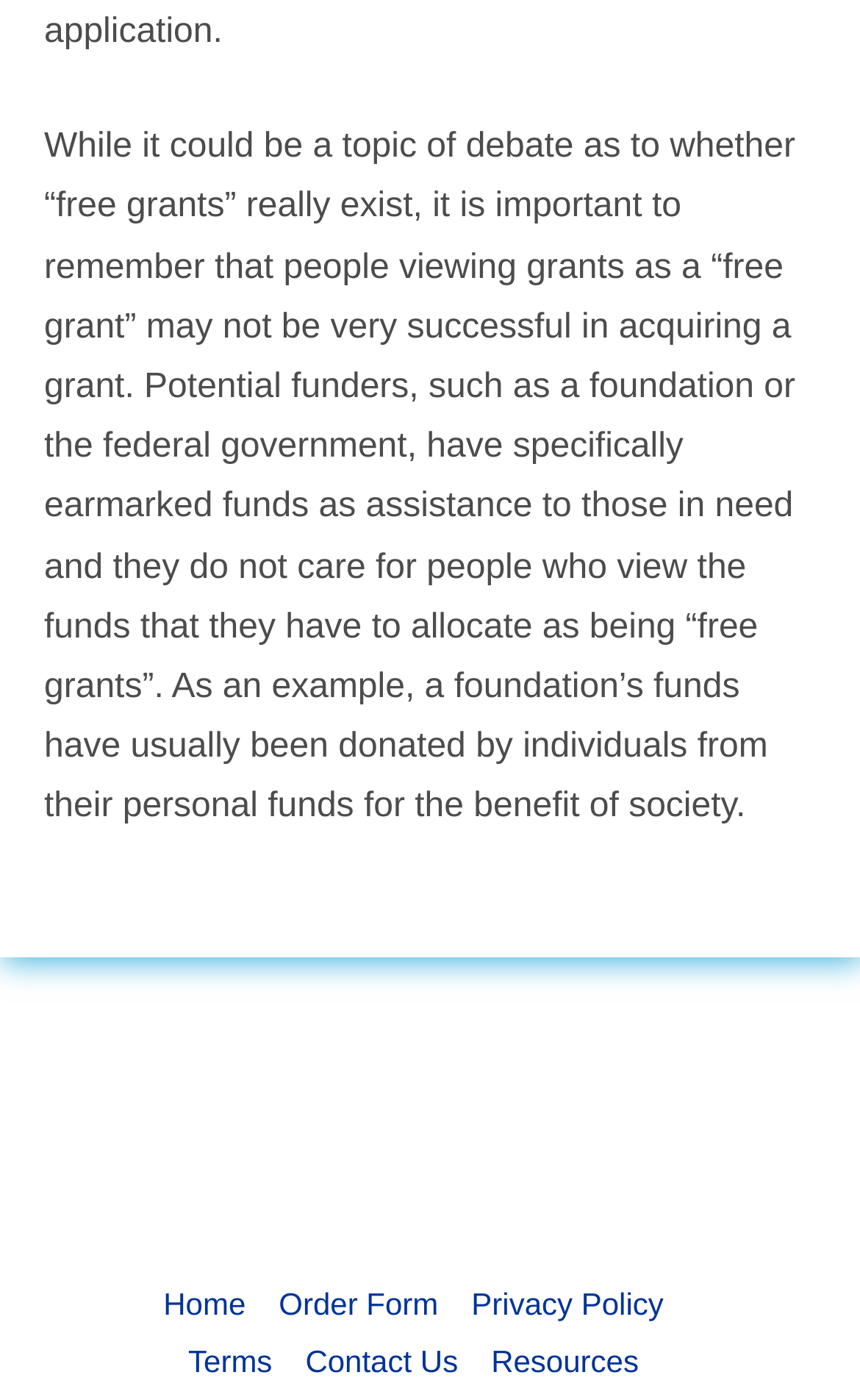Based on the image, provide a detailed and complete answer to the question: 
What is the topic of the main text?

The main text on the webpage discusses the concept of 'free grants' and how potential funders view them, so the topic of the main text is grants.